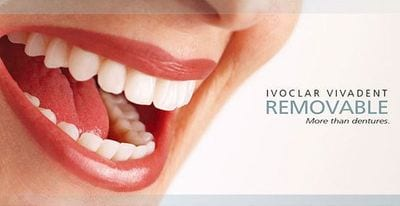Observe the image and answer the following question in detail: What is emphasized by the phrase 'More than dentures'?

The phrase 'More than dentures' is present in the image, suggesting that the product is focused on providing not just dentures, but also quality and innovation in dental solutions, which is reinforced by the accompanying text about premium denture options and advanced technology.